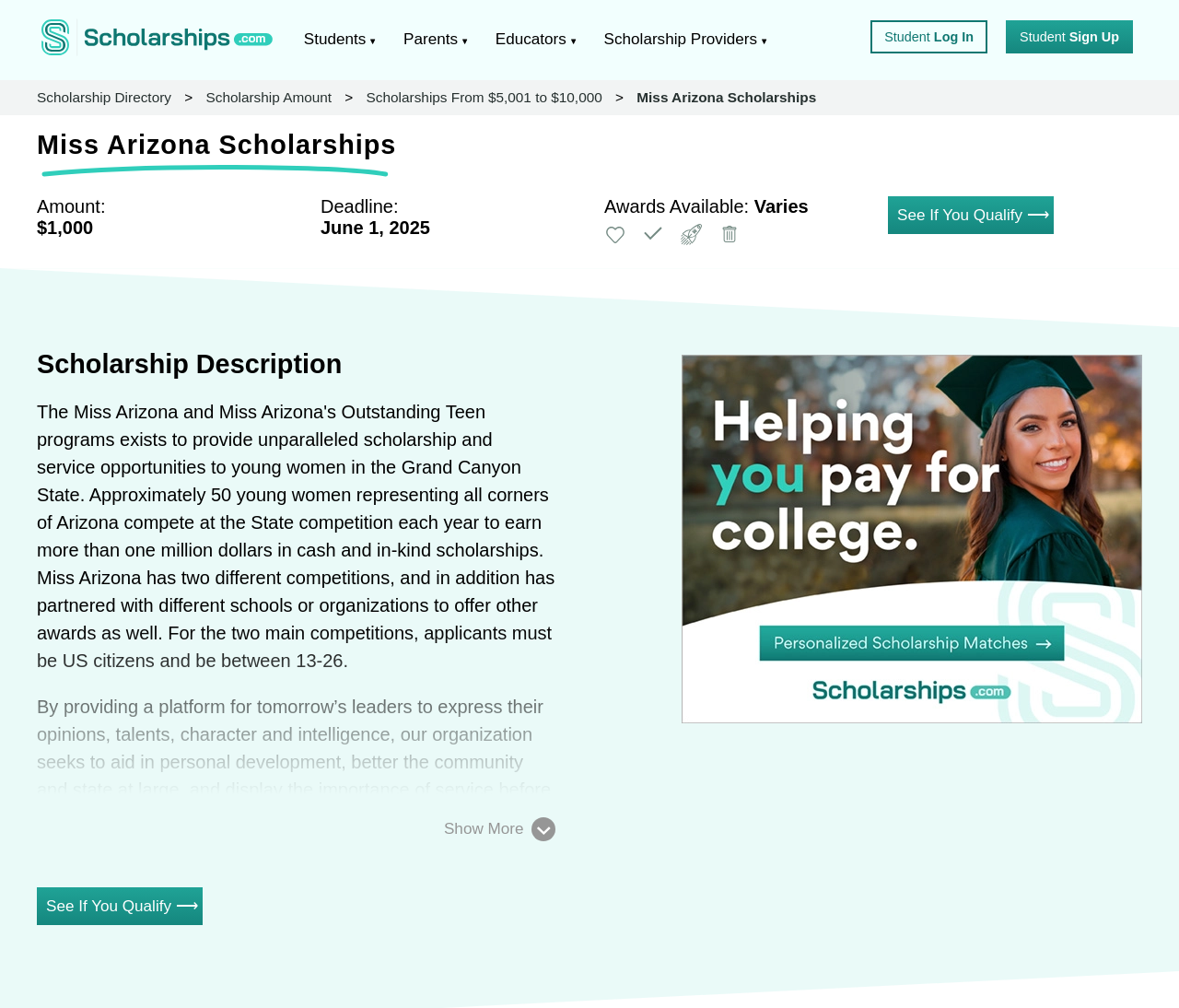For the given element description Parents, determine the bounding box coordinates of the UI element. The coordinates should follow the format (top-left x, top-left y, bottom-right x, bottom-right y) and be within the range of 0 to 1.

[0.342, 0.03, 0.397, 0.049]